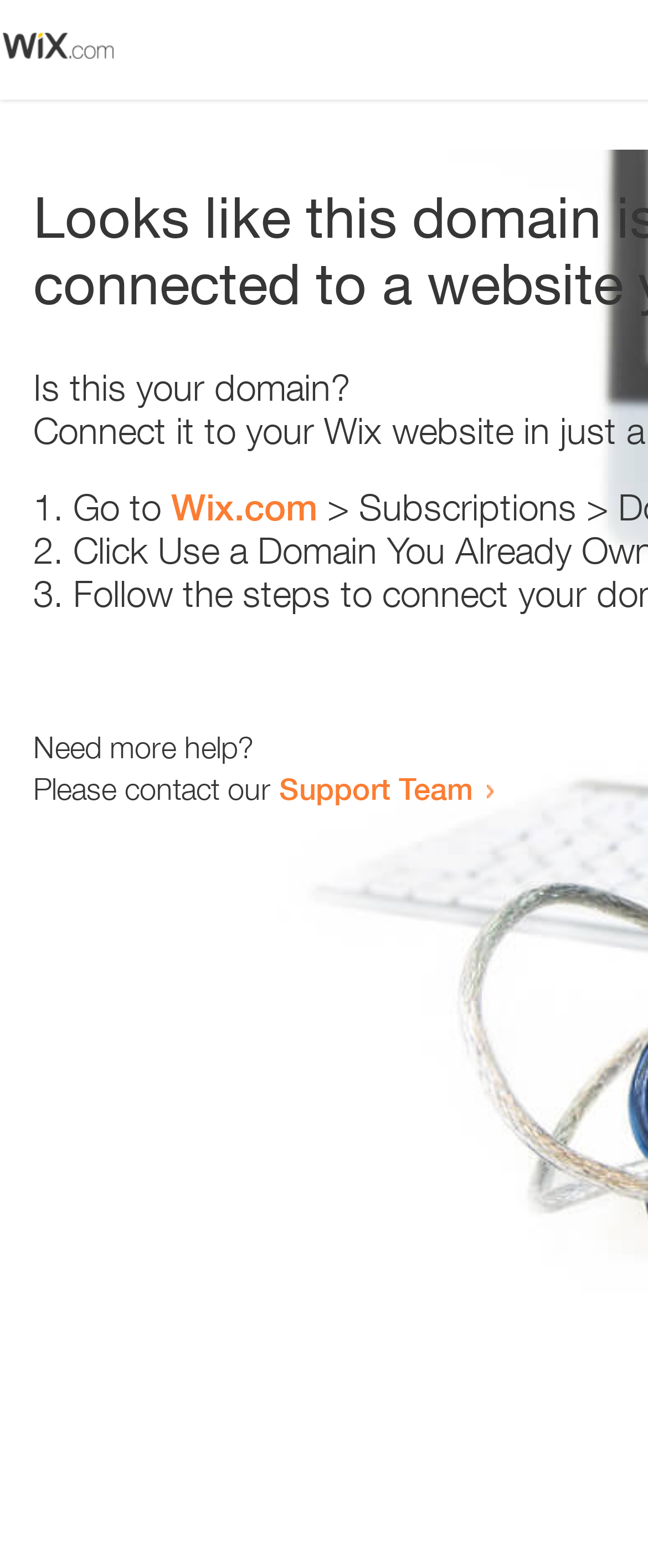Locate and provide the bounding box coordinates for the HTML element that matches this description: "Support Team".

[0.431, 0.491, 0.731, 0.514]